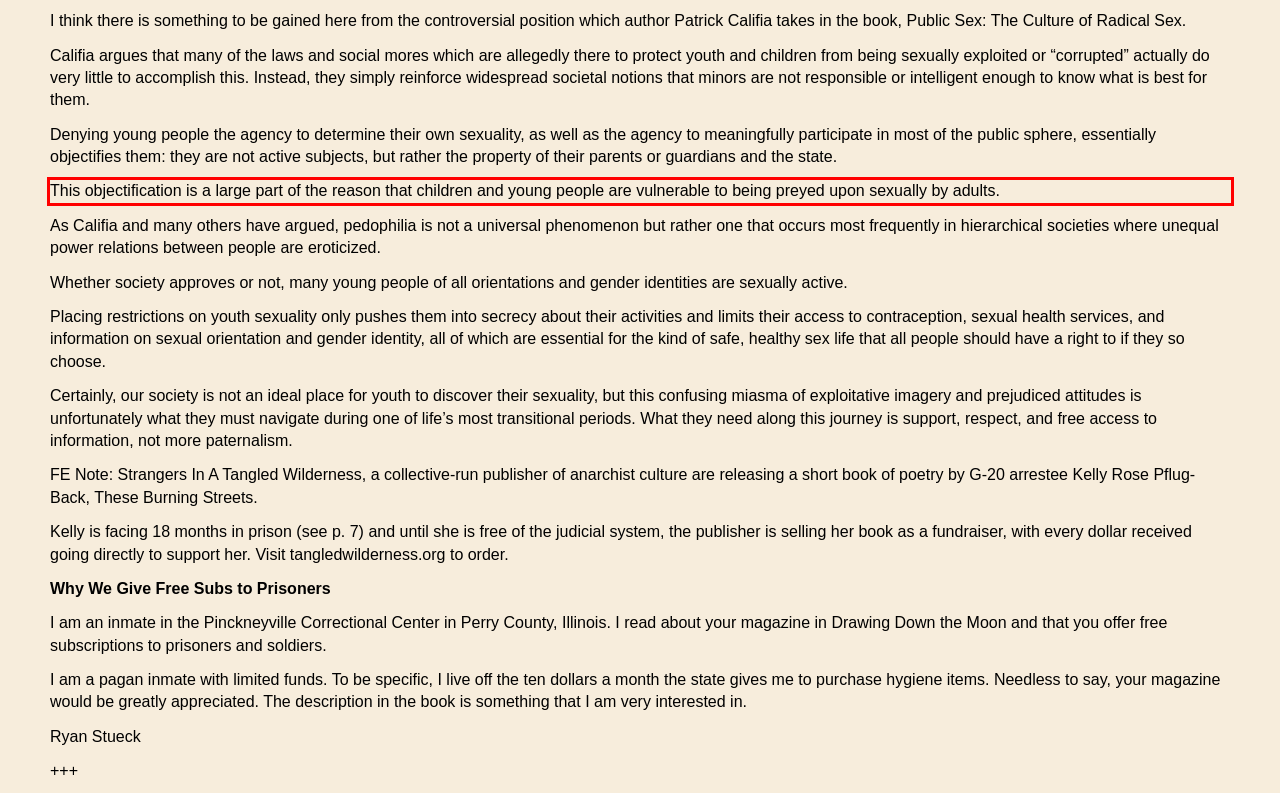Using OCR, extract the text content found within the red bounding box in the given webpage screenshot.

This objectification is a large part of the reason that children and young people are vulnerable to being preyed upon sexually by adults.